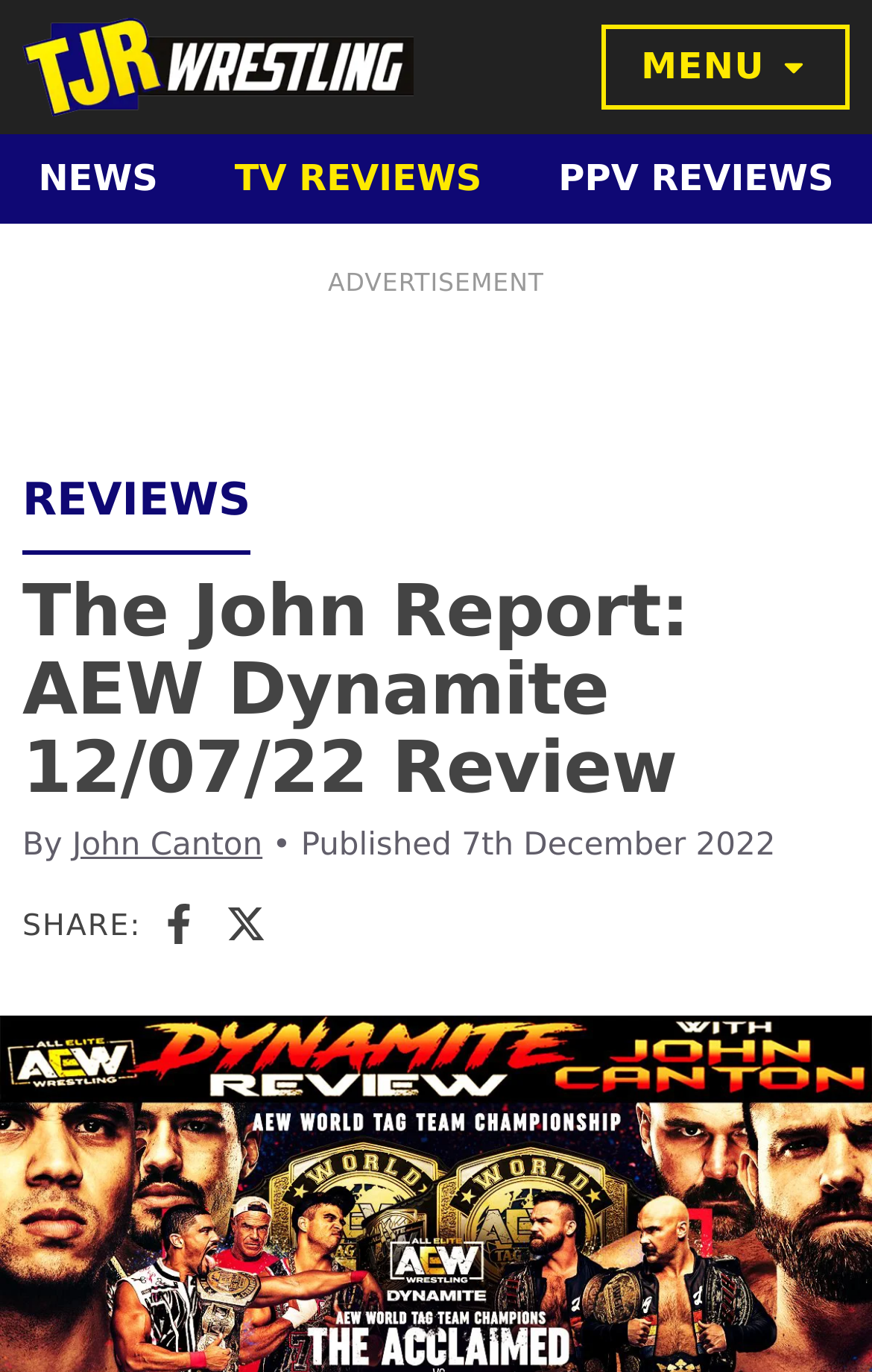Refer to the screenshot and give an in-depth answer to this question: How many social media sharing options are available?

There are two social media sharing options available, which are Facebook and X, located below the article title.